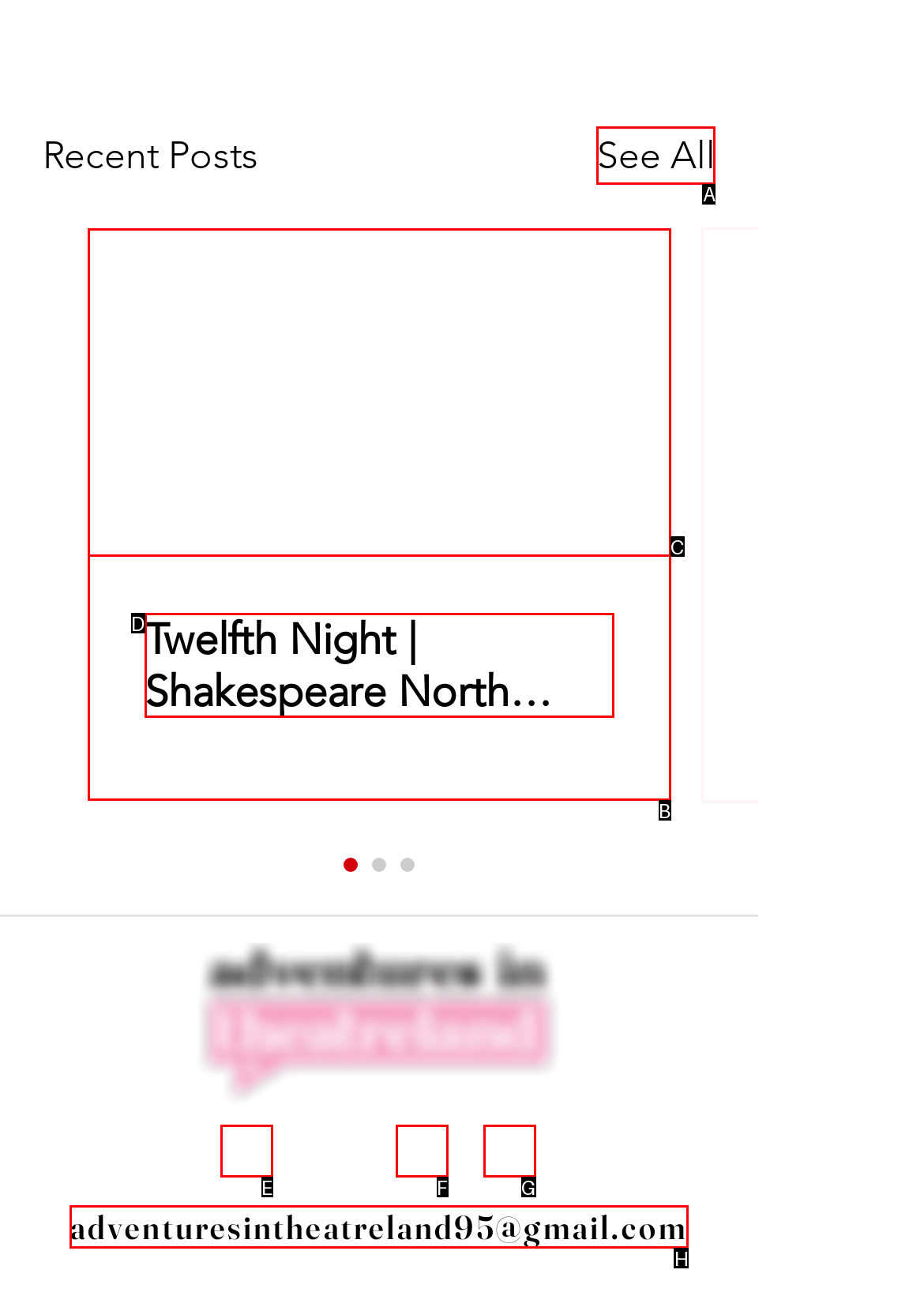Identify the correct UI element to click for this instruction: See all recent posts
Respond with the appropriate option's letter from the provided choices directly.

A